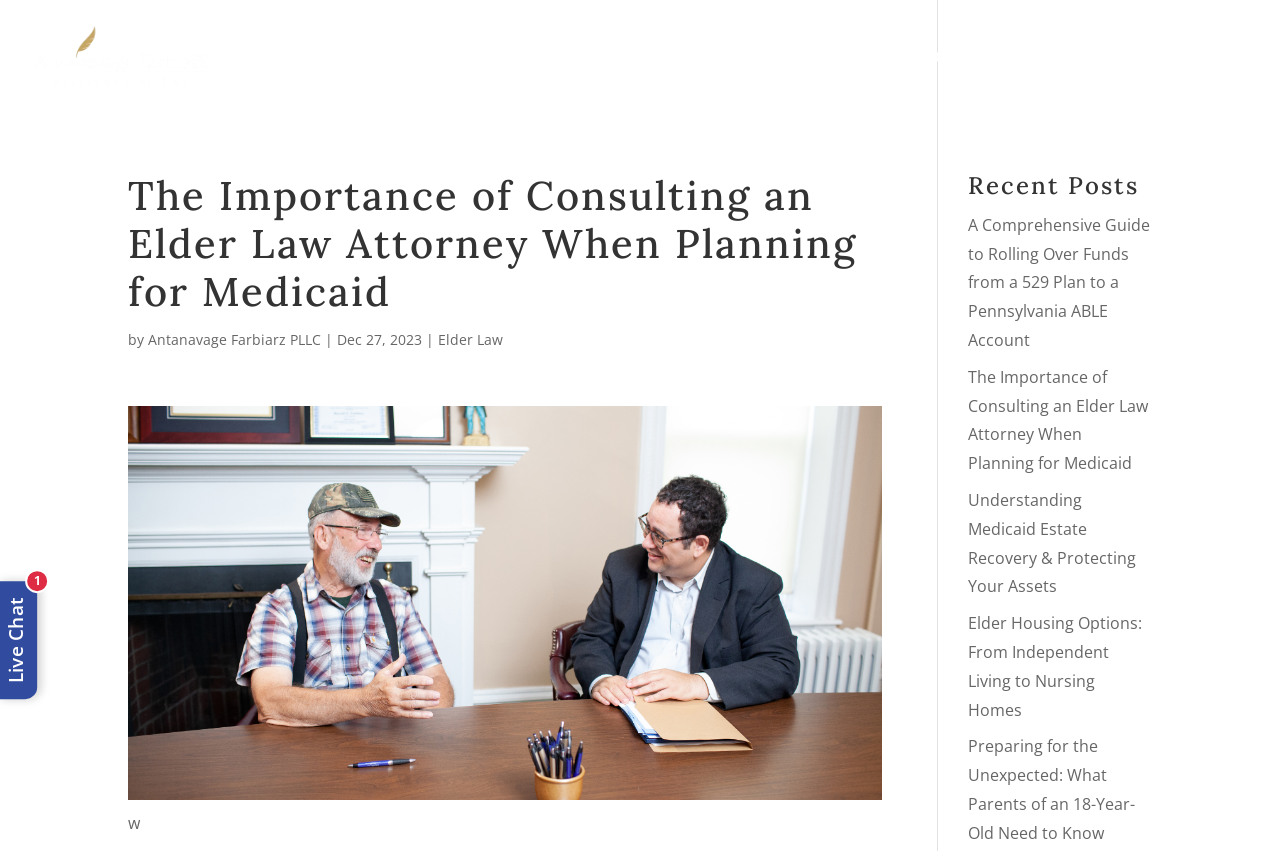What is the name of the law firm?
Please give a detailed answer to the question using the information shown in the image.

I found the answer by looking at the top-left corner of the webpage, where there is a link and an image with the same name, 'Antanavage Farbiarz, PLLC'.